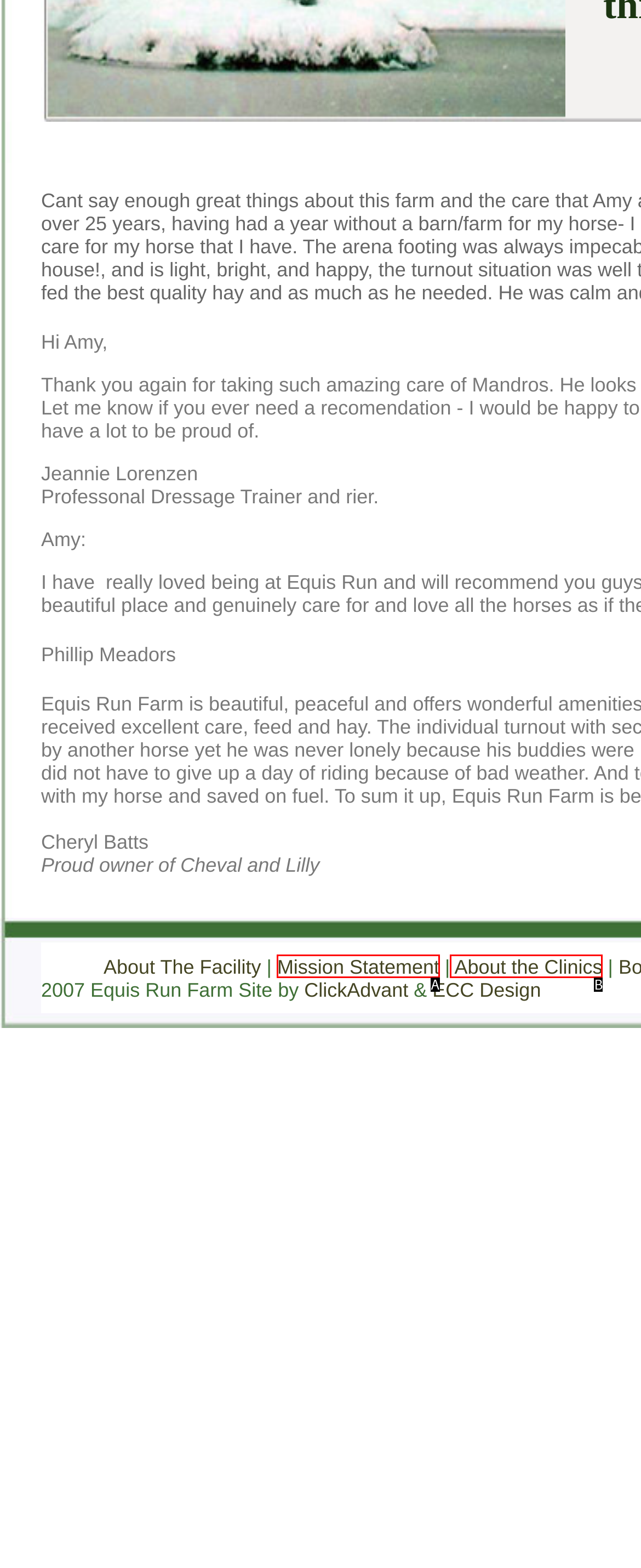Using the description: Mission Statement, find the best-matching HTML element. Indicate your answer with the letter of the chosen option.

A